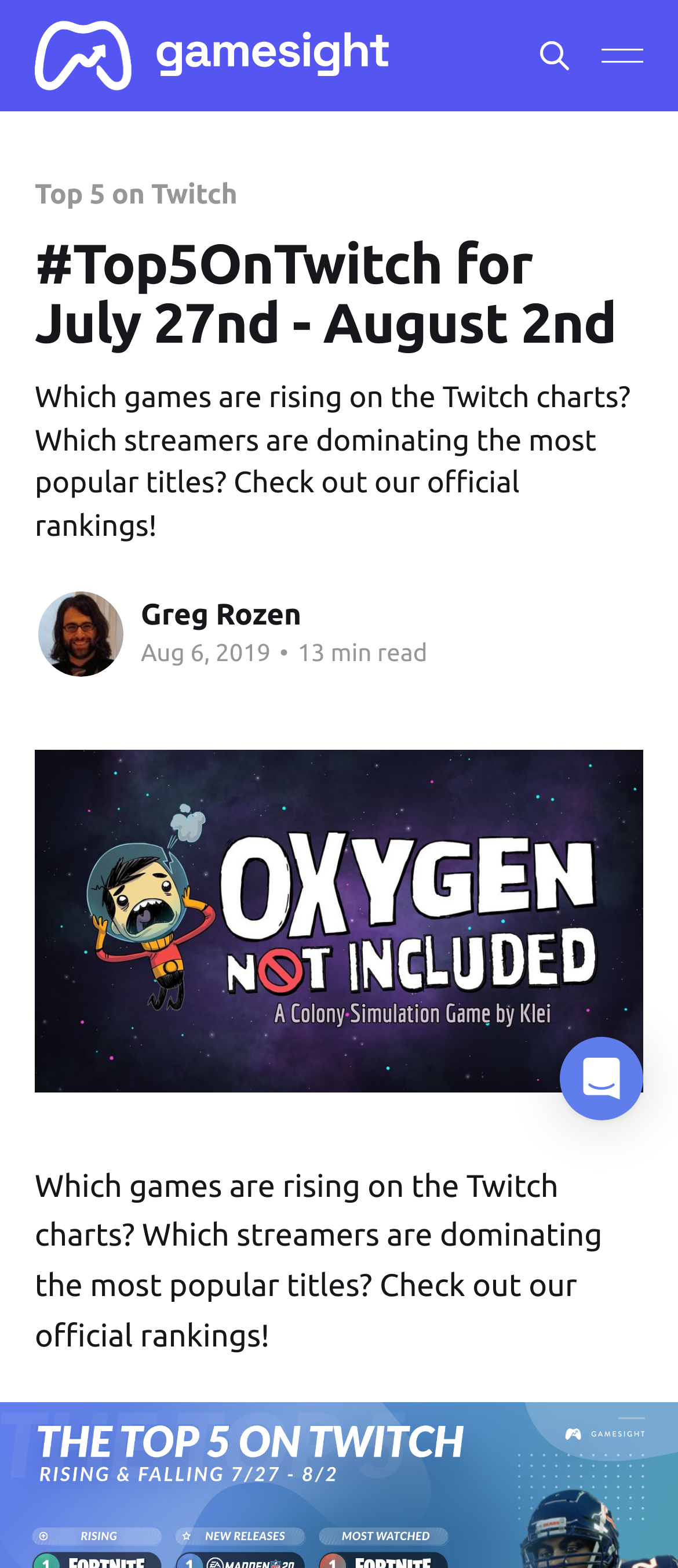Who wrote the article about the top 5 on Twitch?
Identify the answer in the screenshot and reply with a single word or phrase.

Greg Rozen